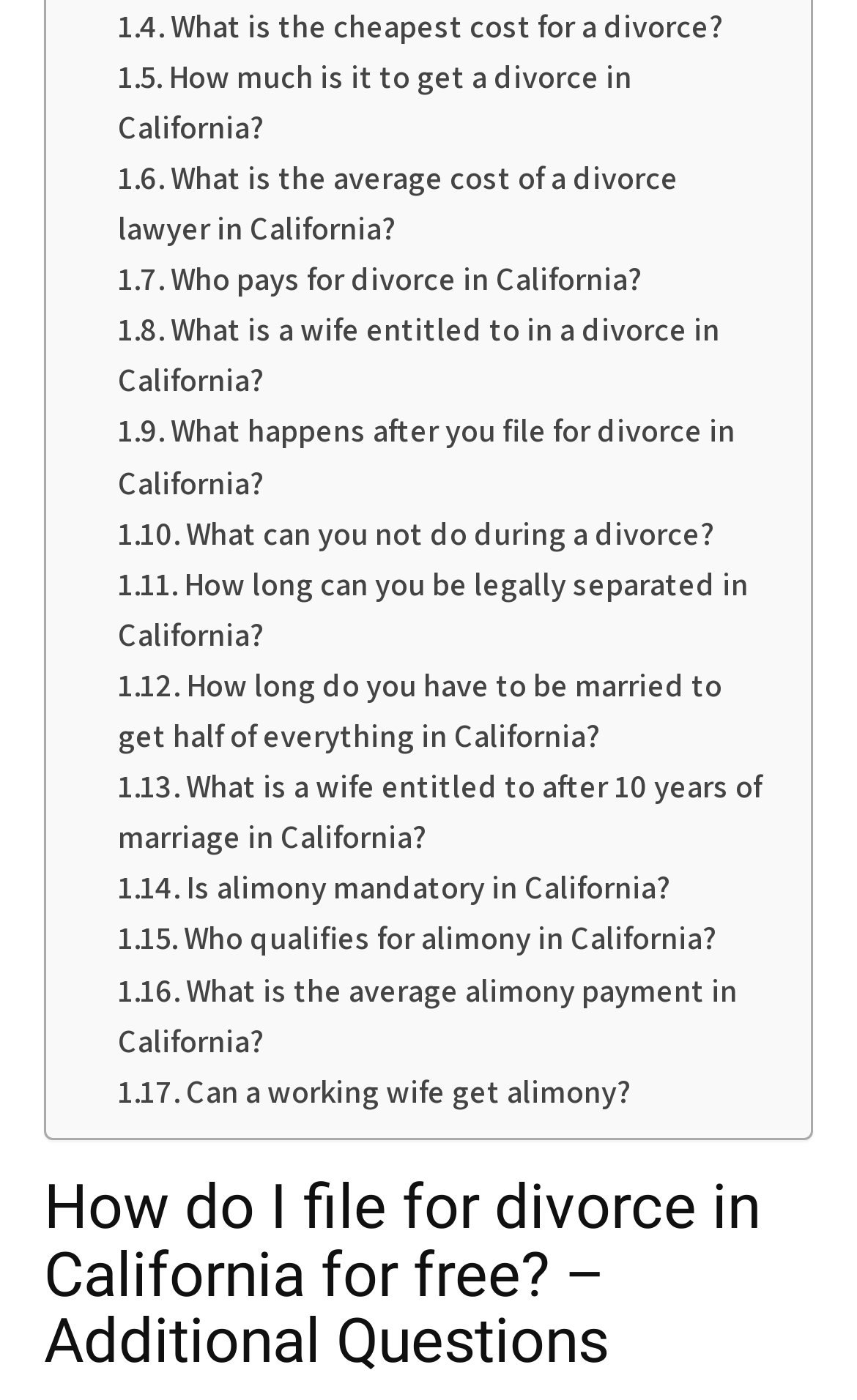Kindly determine the bounding box coordinates of the area that needs to be clicked to fulfill this instruction: "Read 'How do I file for divorce in California for free? – Additional Questions'".

[0.051, 0.839, 0.949, 0.984]